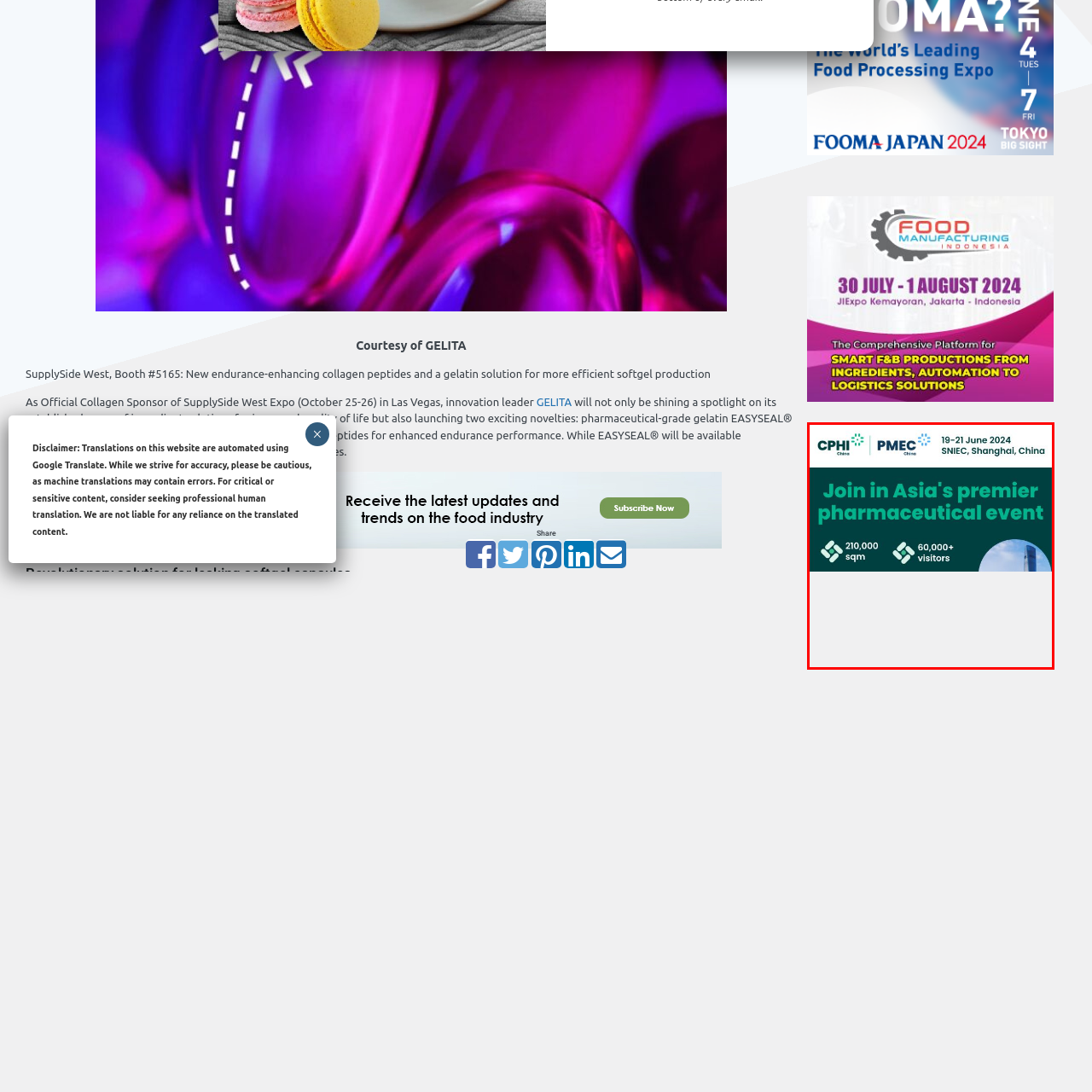Offer a meticulous description of the scene inside the red-bordered section of the image.

The image promotes the upcoming CPHI and PMEC event, scheduled to take place from June 19 to 21, 2024, at the SNIEC in Shanghai, China. The caption highlights that this is Asia's premier pharmaceutical event, expecting to host over 60,000 visitors and covering an impressive area of 210,000 square meters. The design integrates the logos of both events, providing a visual reference for attendees, while also showcasing an urban landscape that signifies the venue's modernity and significance in the pharmaceutical industry.